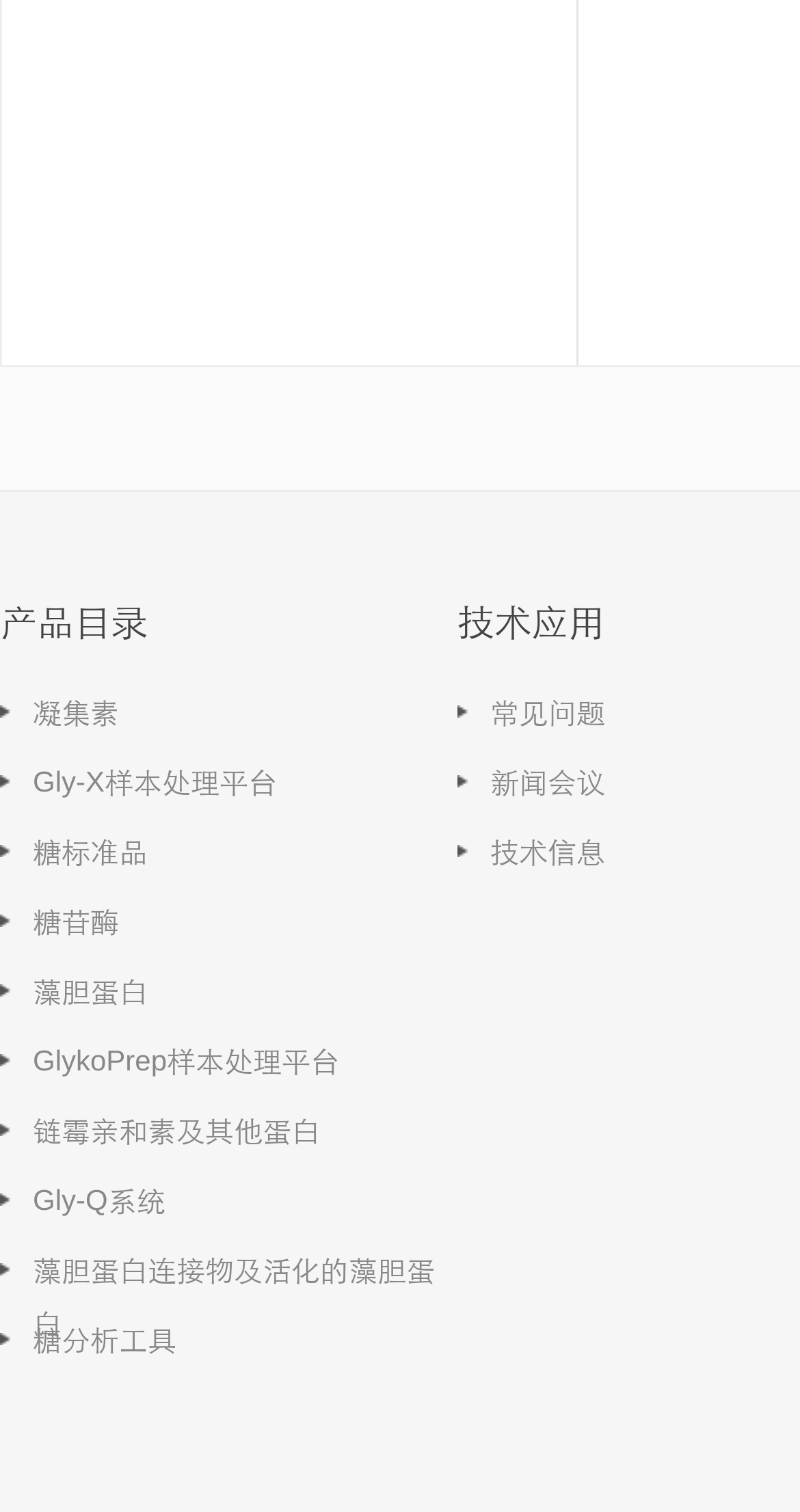Answer the question briefly using a single word or phrase: 
What is the first product listed?

凝集素